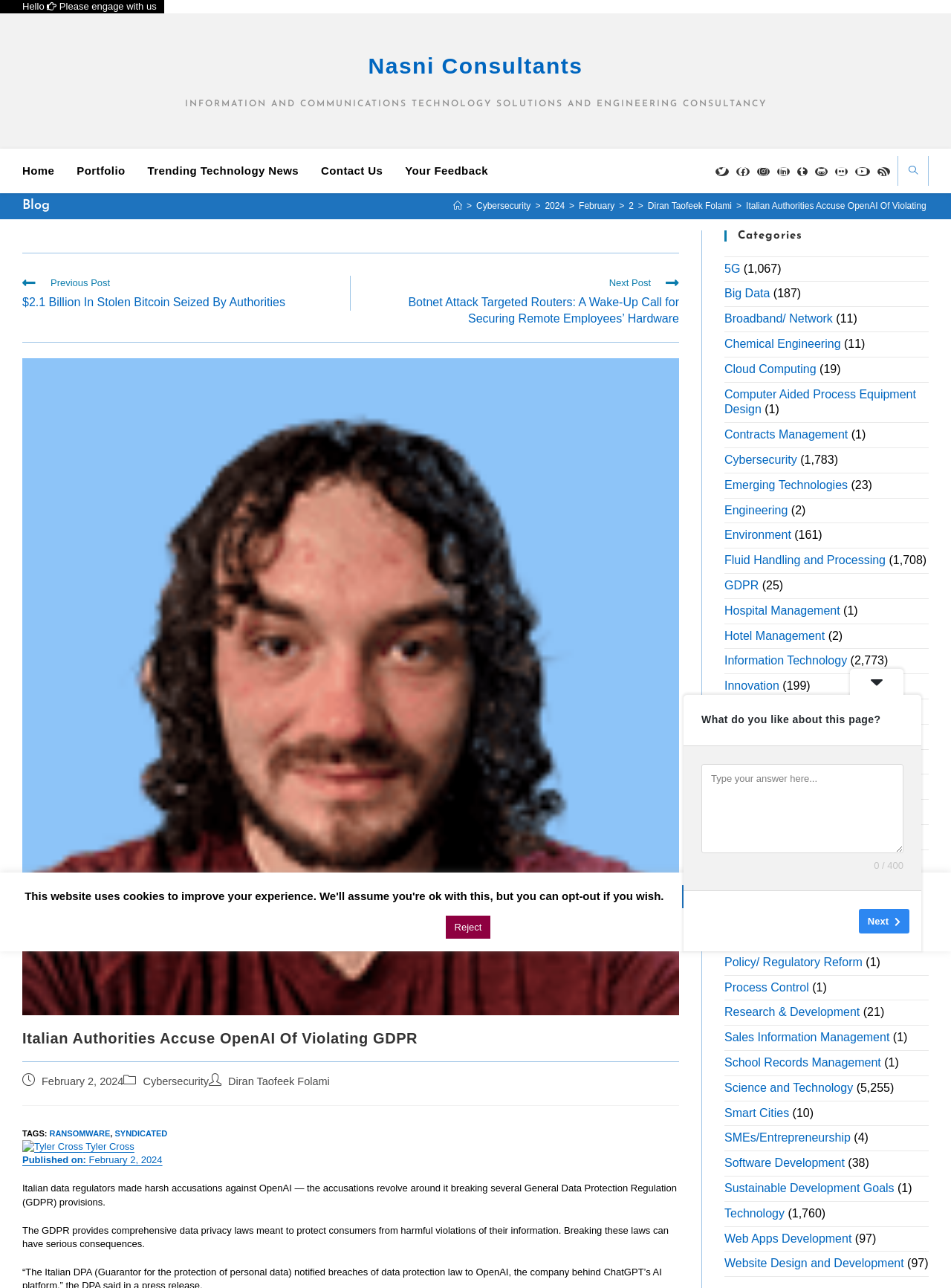Give a one-word or short phrase answer to the question: 
What is the date of the blog post?

February 2, 2024